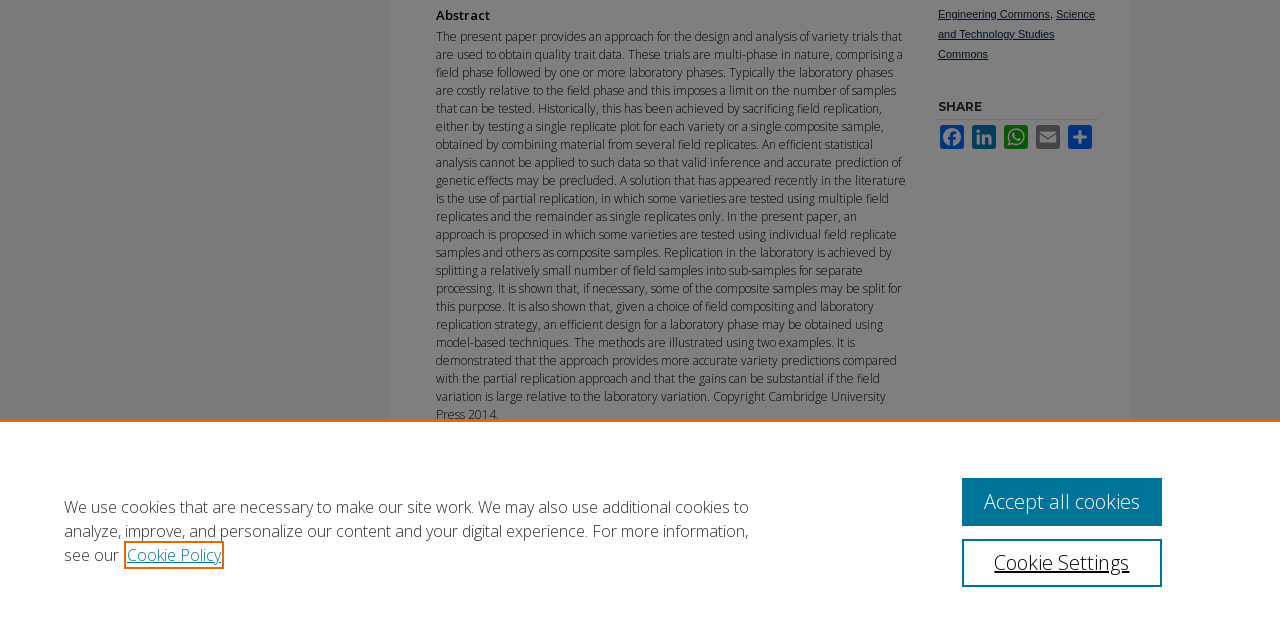Based on the description "Accept all cookies", find the bounding box of the specified UI element.

[0.752, 0.747, 0.908, 0.822]